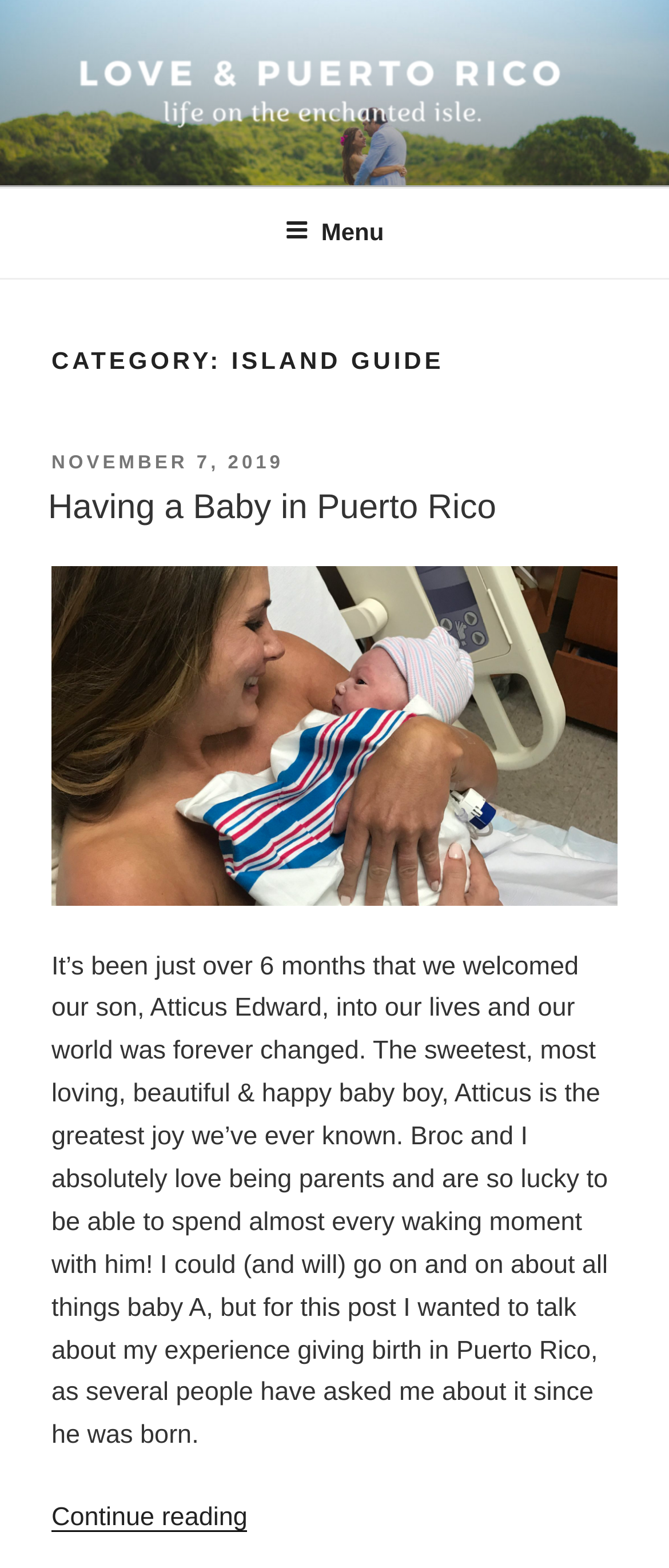Provide a short answer using a single word or phrase for the following question: 
What is the name of the baby mentioned in the first post?

Atticus Edward